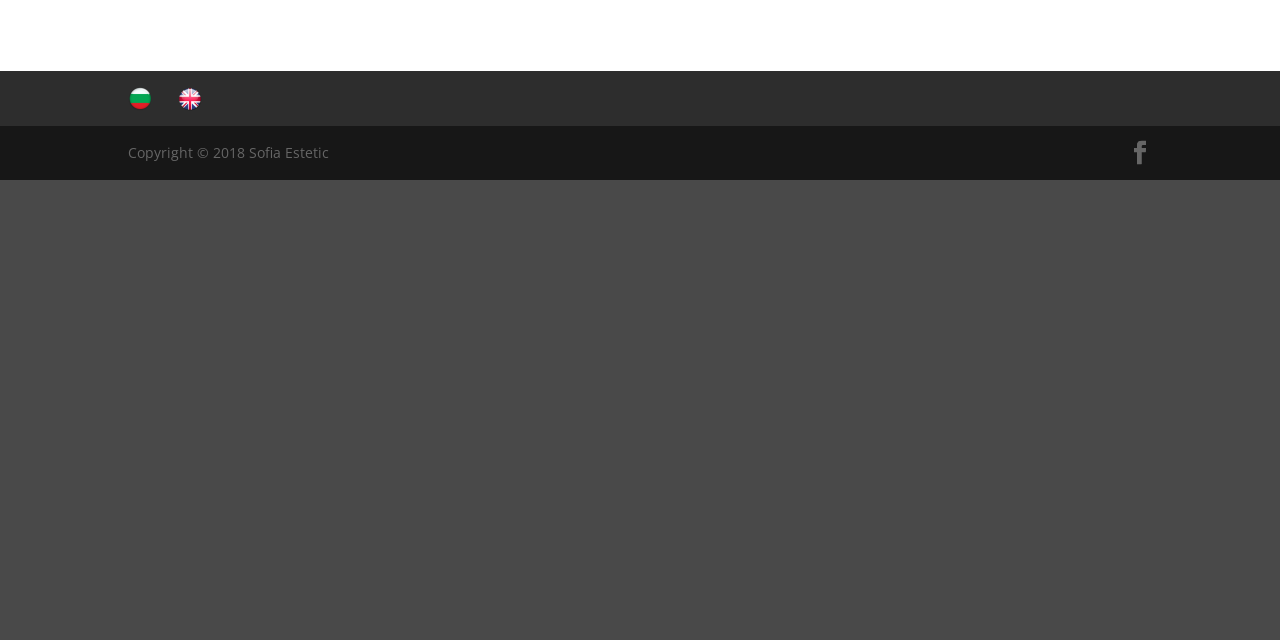Find and provide the bounding box coordinates for the UI element described here: "Bulgarian". The coordinates should be given as four float numbers between 0 and 1: [left, top, right, bottom].

[0.1, 0.137, 0.119, 0.167]